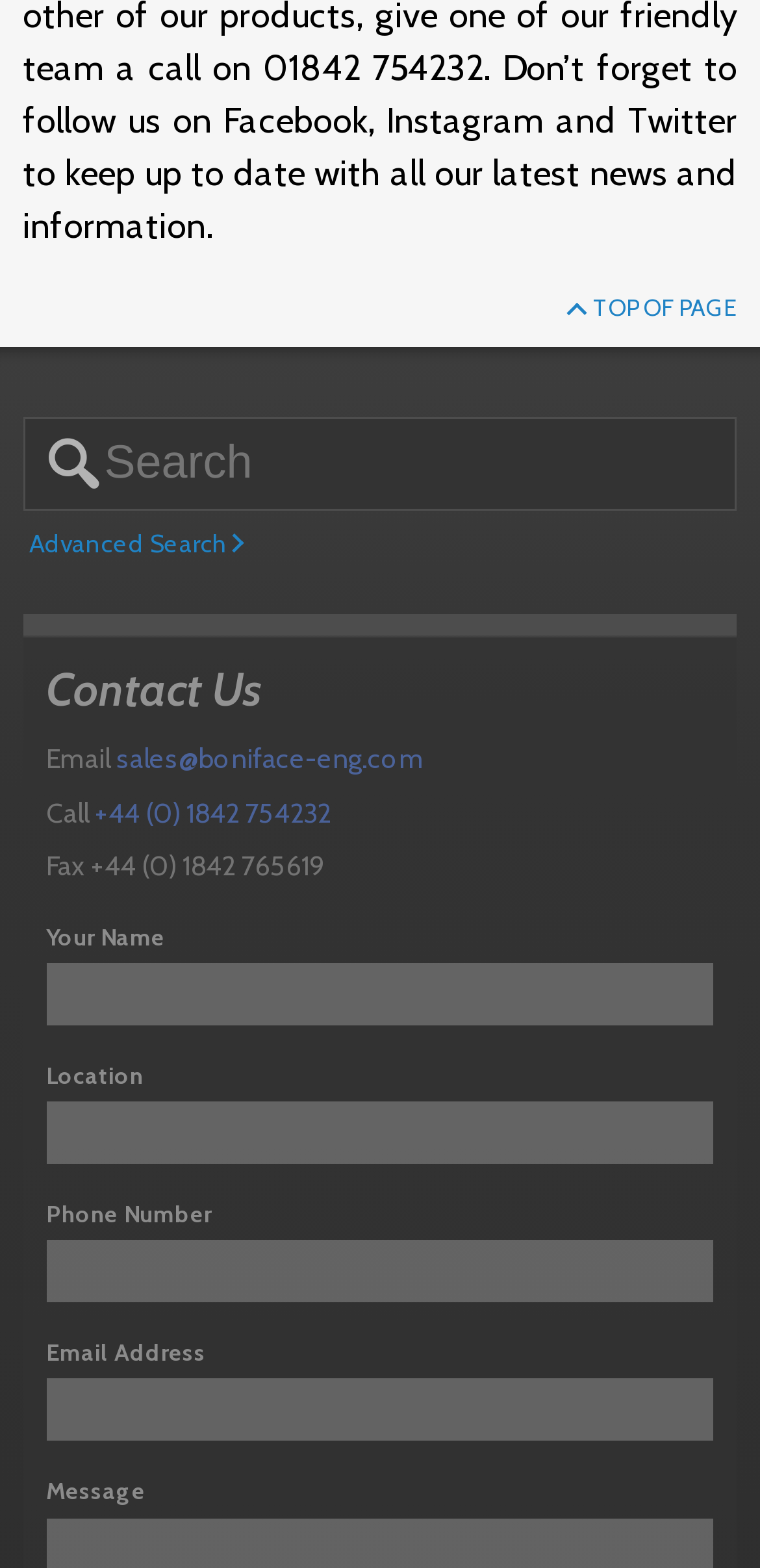What is the purpose of the 'Advanced Search' link?
Analyze the image and deliver a detailed answer to the question.

I inferred the purpose of the 'Advanced Search' link by its label, which suggests that it allows users to perform a more advanced search compared to the regular search box.